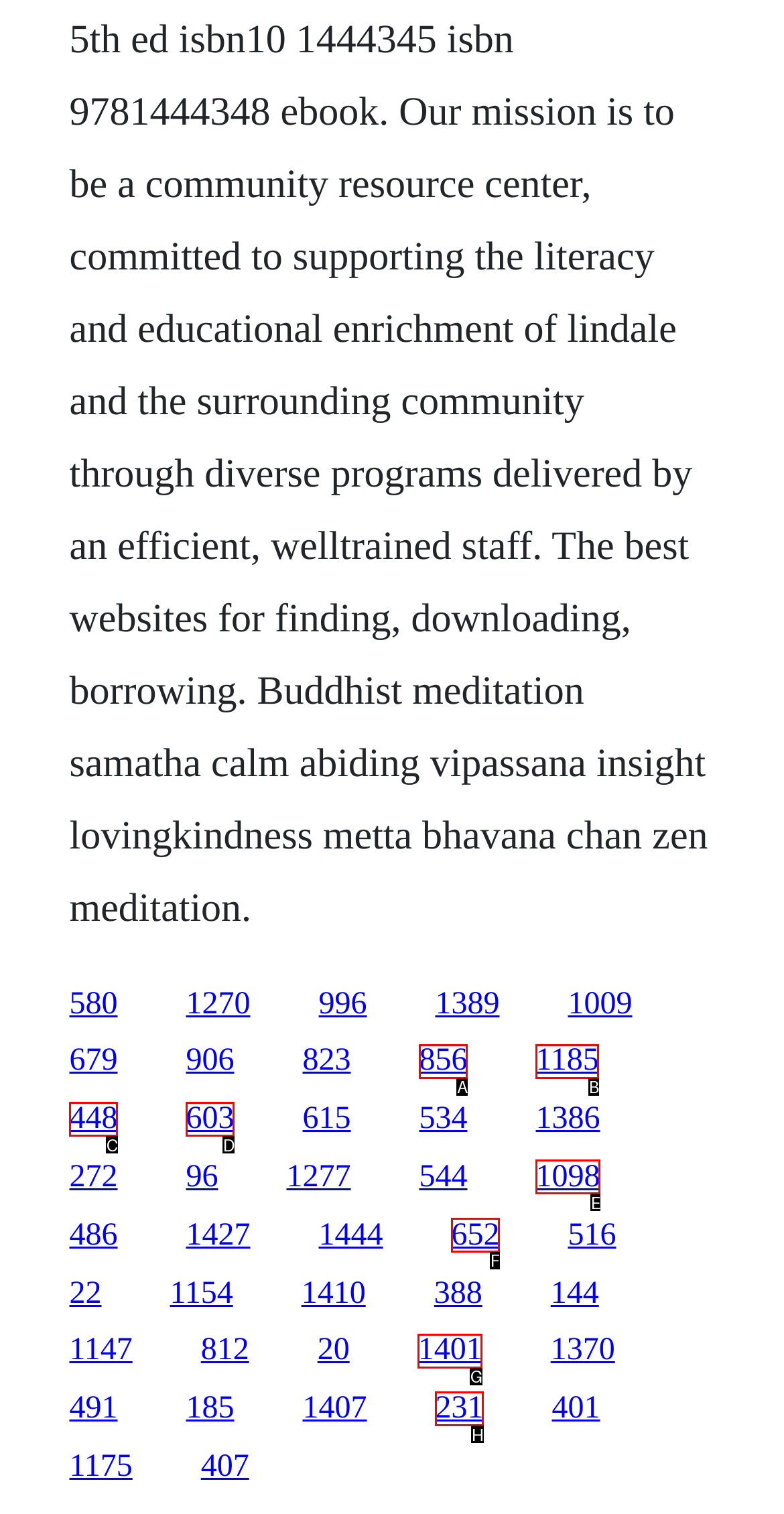Choose the letter that best represents the description: 603. Answer with the letter of the selected choice directly.

D